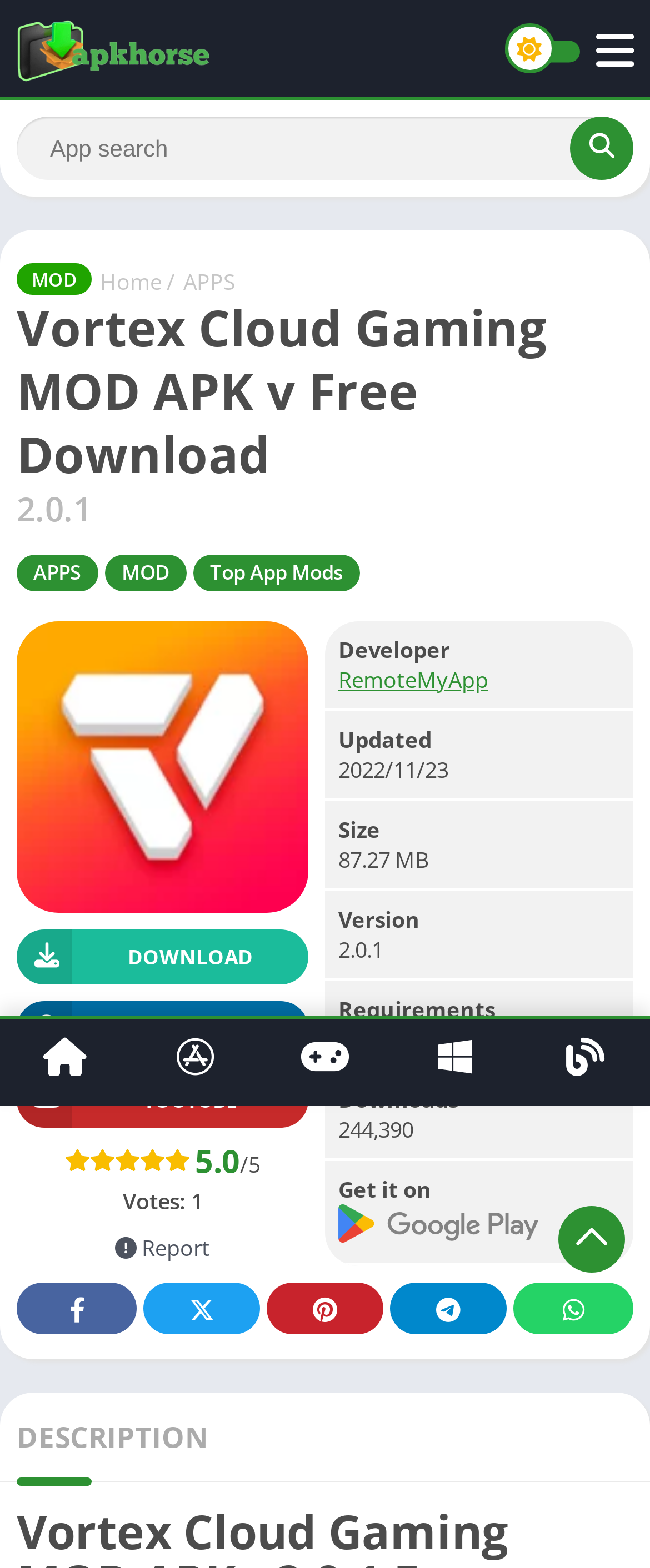Find the bounding box coordinates of the area that needs to be clicked in order to achieve the following instruction: "Follow on Facebook". The coordinates should be specified as four float numbers between 0 and 1, i.e., [left, top, right, bottom].

[0.026, 0.818, 0.21, 0.851]